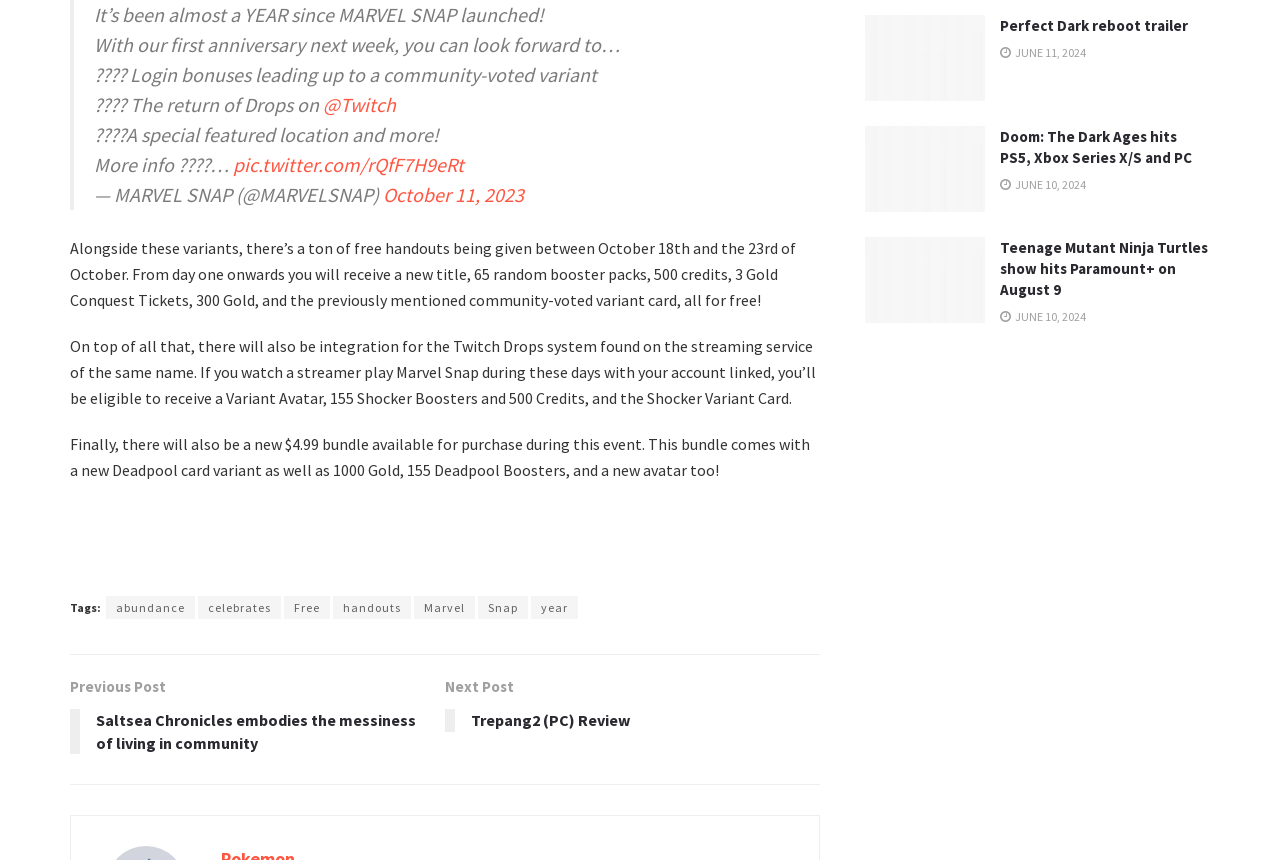Please predict the bounding box coordinates (top-left x, top-left y, bottom-right x, bottom-right y) for the UI element in the screenshot that fits the description: Microsoft Teams per l'istruzione

None